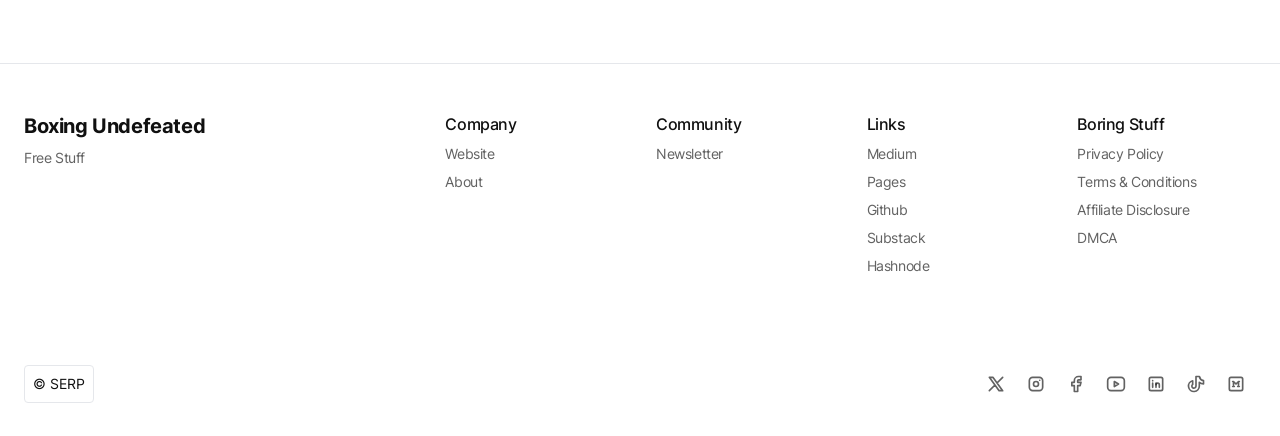What is the category of the 'Newsletter' link?
Refer to the image and answer the question using a single word or phrase.

Community